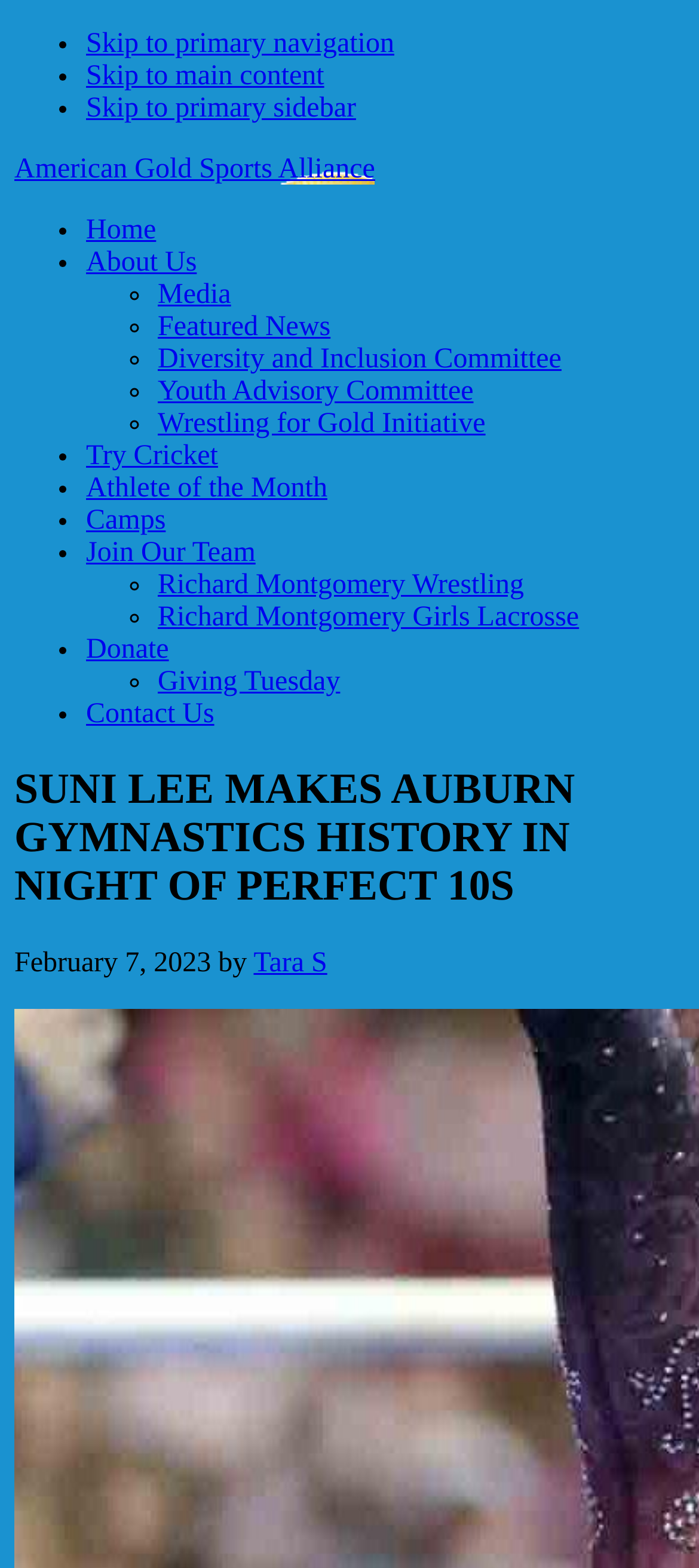Locate the bounding box coordinates of the clickable region necessary to complete the following instruction: "Skip to primary navigation". Provide the coordinates in the format of four float numbers between 0 and 1, i.e., [left, top, right, bottom].

[0.123, 0.018, 0.564, 0.038]